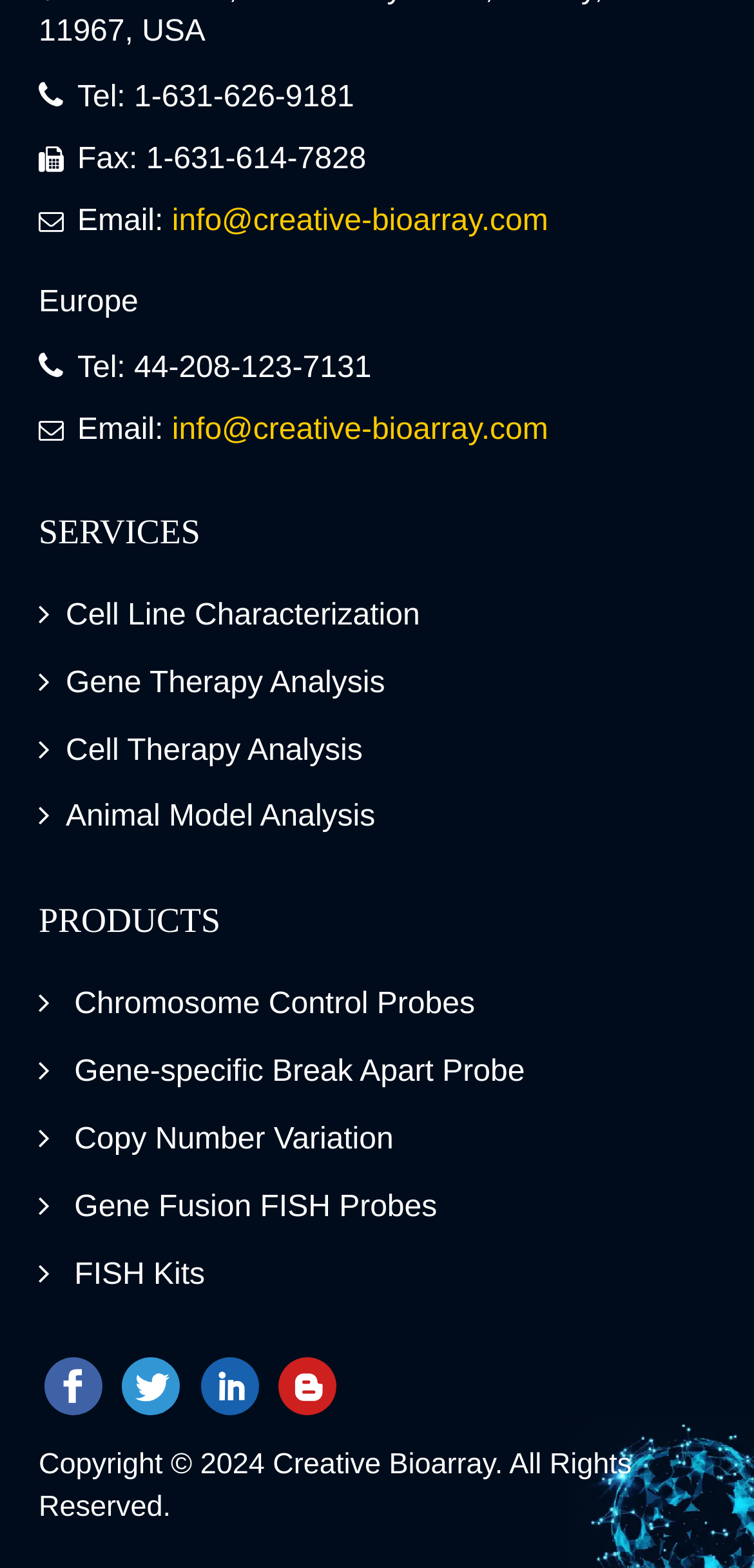What year is the copyright for Creative Bioarray?
Can you offer a detailed and complete answer to this question?

I looked at the bottom of the page and found the copyright information, which states 'Copyright © 2024 Creative Bioarray. All Rights Reserved'.